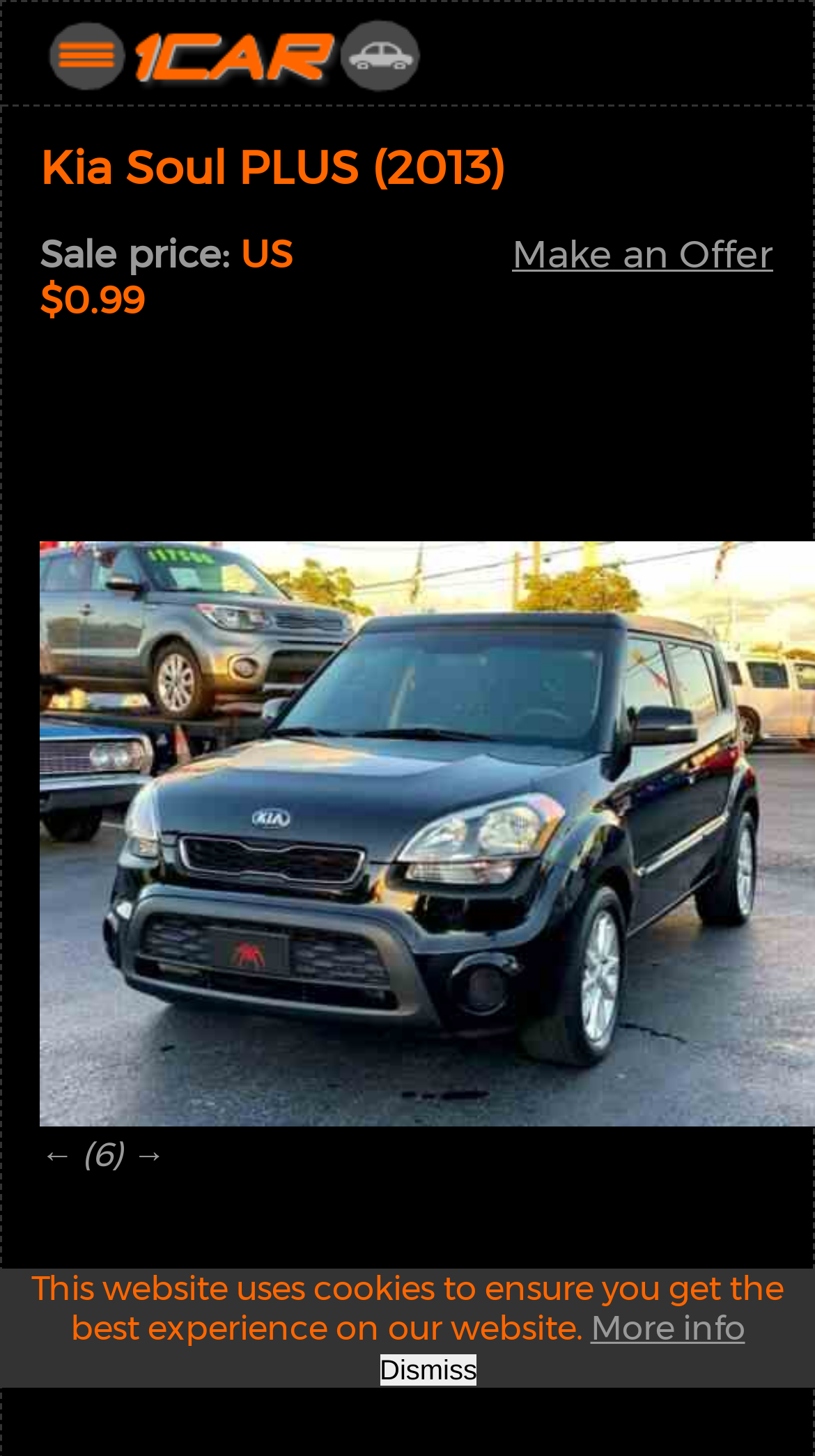Construct a thorough caption encompassing all aspects of the webpage.

The webpage is about a 2013 Kia Soul Plus 4-door wagon for sale in Florida, with a focus on its features and pricing. At the top, there is a heading that reads "Kia Soul PLUS (2013)". Below the heading, there is a section displaying the sale price, "US $0.99", with a label "Sale price:" next to it. 

To the right of the sale price section, there is a call-to-action link "Make an Offer". Below these elements, there is a region marked as an "Advertisement" that takes up a significant portion of the page.

In the middle of the page, there is a carousel with navigation buttons, "Previous item in carousel" and "Next item in carousel", allowing users to browse through six items. The carousel is accompanied by a text "(6)" indicating the total number of items.

At the bottom of the page, there is a notification alert with a message "This website uses cookies to ensure you get the best experience on our website." This alert also includes a link "More info" and a button "Dismiss" to acknowledge the notification.